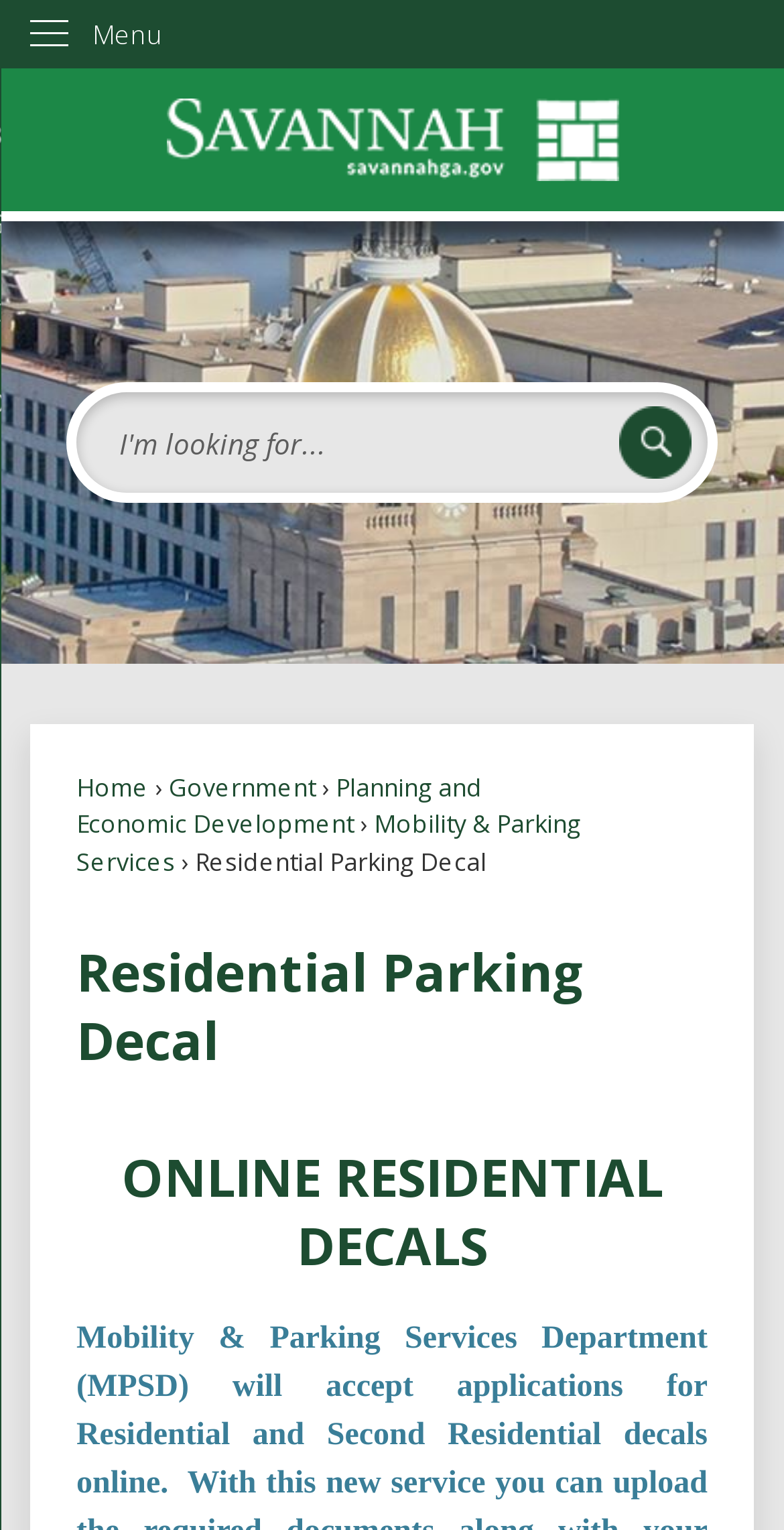What is the purpose of the Residential Parking Decal?
Could you answer the question in a detailed manner, providing as much information as possible?

Based on the webpage content, it appears that the Residential Parking Decal is a permit required for parking in residential areas, and this webpage provides information and possibly an application process for obtaining such a decal.